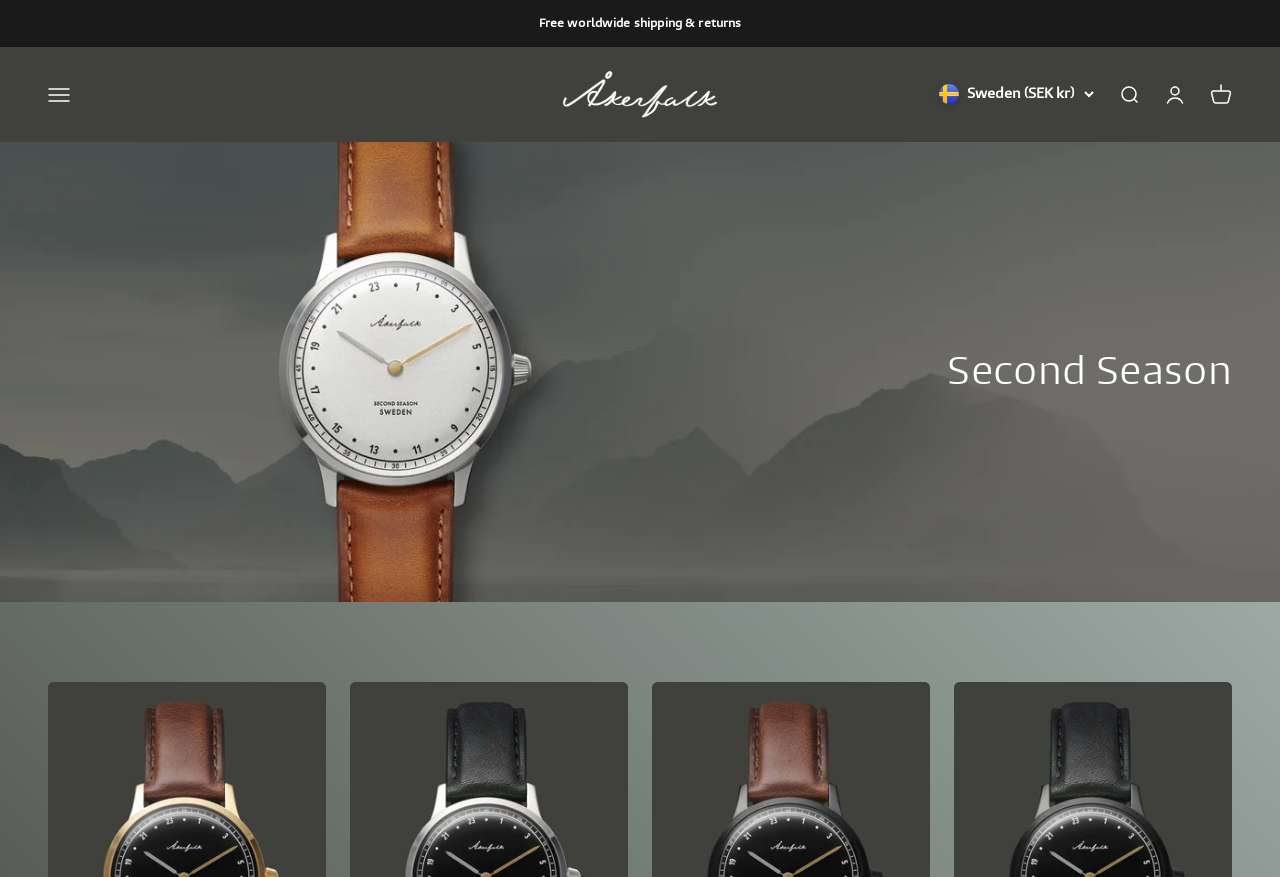Respond to the following question using a concise word or phrase: 
What is the shipping policy?

Free worldwide shipping & returns